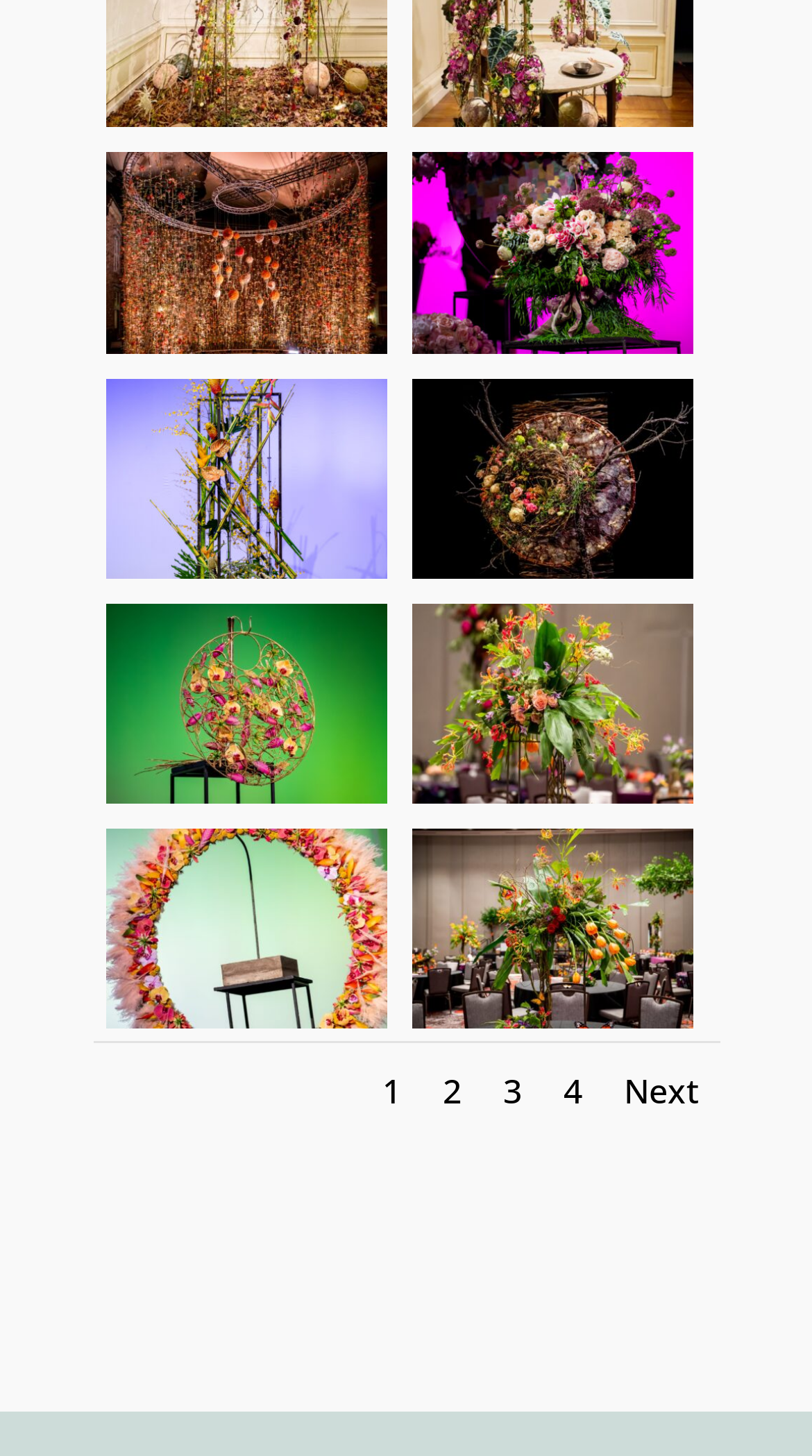Is there a pagination system on the webpage?
Please provide a single word or phrase answer based on the image.

Yes